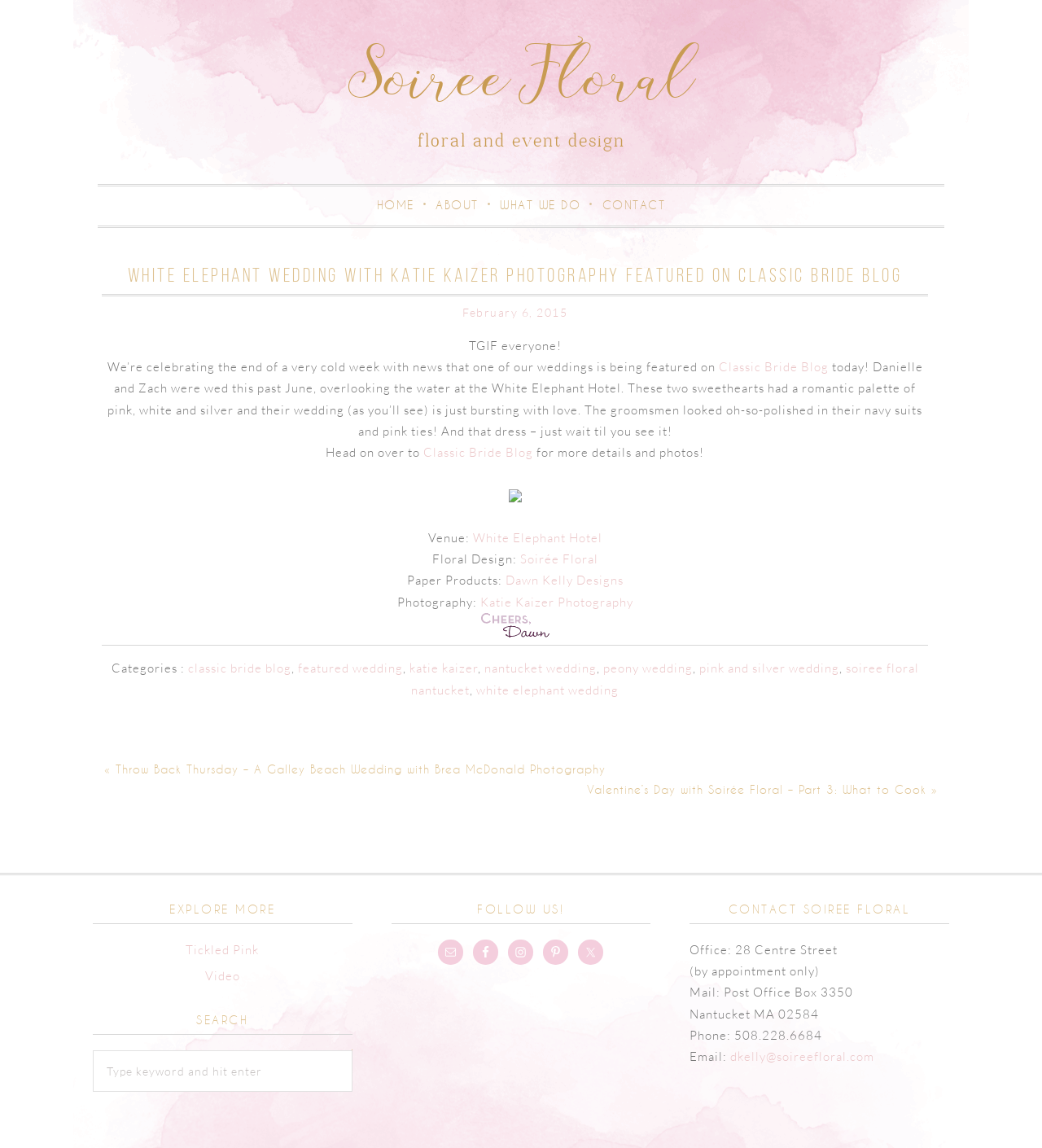Extract the bounding box for the UI element that matches this description: "pink and silver wedding".

[0.671, 0.575, 0.805, 0.589]